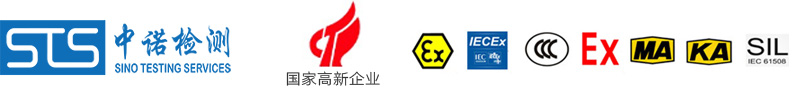What does the red symbol represent?
Utilize the information in the image to give a detailed answer to the question.

According to the caption, the red symbol next to the STS logo represents national regulatory standards, which is an important aspect of the company's certification process.